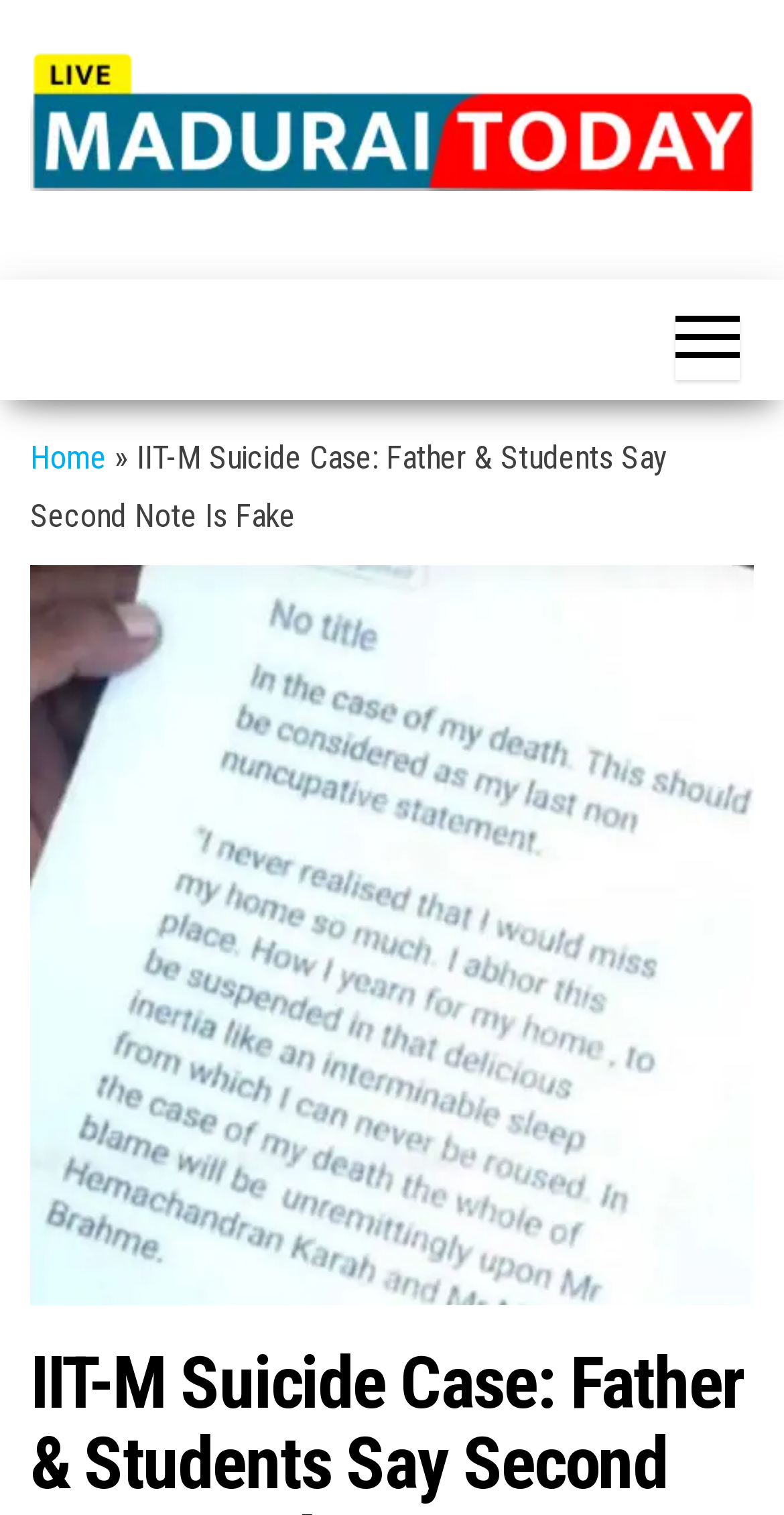Summarize the contents and layout of the webpage in detail.

The webpage appears to be a news article page, specifically about the IIT-M suicide case. At the top left corner, there is a logo of "Madurai Today" with a link to the website, accompanied by an image of the same logo. Below the logo, there is a link to "Madurai Today" with a description "Local News Channel of Madurai" next to it.

On the top right corner, there is a button with no text, and to its left, there is a link to the "Home" page, separated by a "»" symbol. 

The main content of the page is the news article, which has a title "IIT-M Suicide Case: Father & Students Say Second Note Is Fake" that spans across the top section of the page. Below the title, there is a large image related to the article, taking up most of the page's content area.